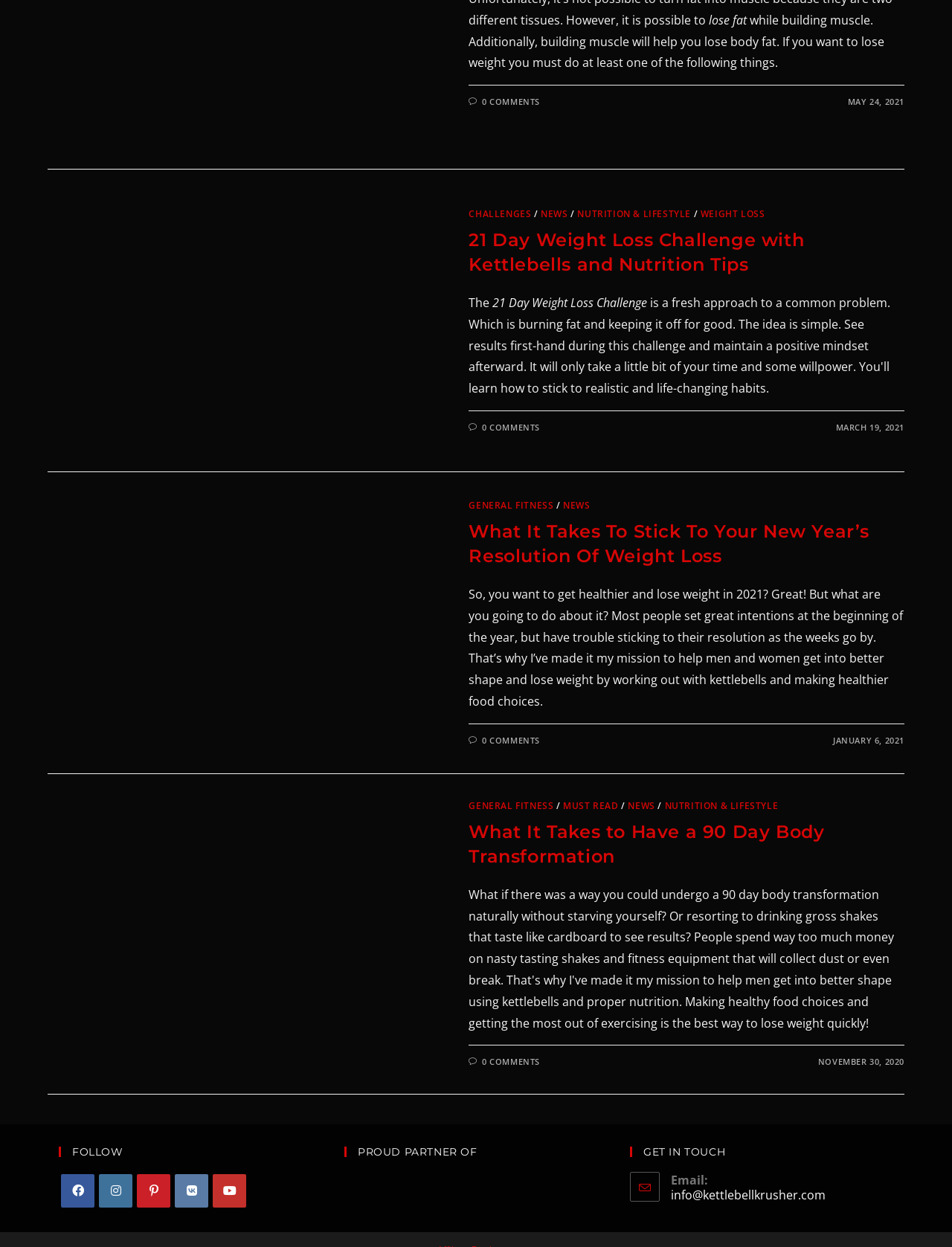Please find the bounding box for the following UI element description. Provide the coordinates in (top-left x, top-left y, bottom-right x, bottom-right y) format, with values between 0 and 1: Nutrition & Lifestyle

[0.607, 0.167, 0.726, 0.177]